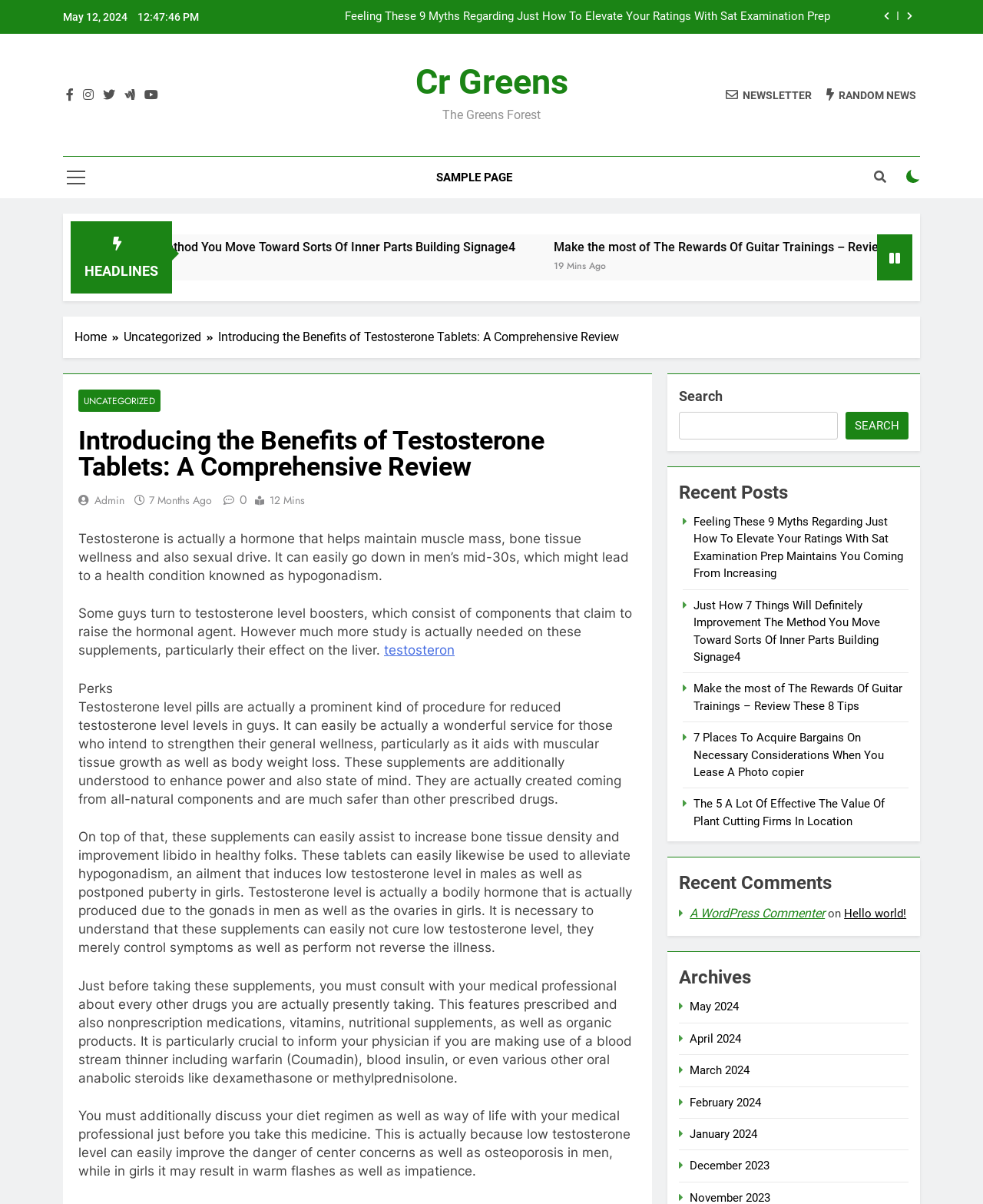What is the date of the current post?
Answer the question with as much detail as possible.

The date of the current post can be found at the top of the webpage, where it says 'May 12, 2024'.